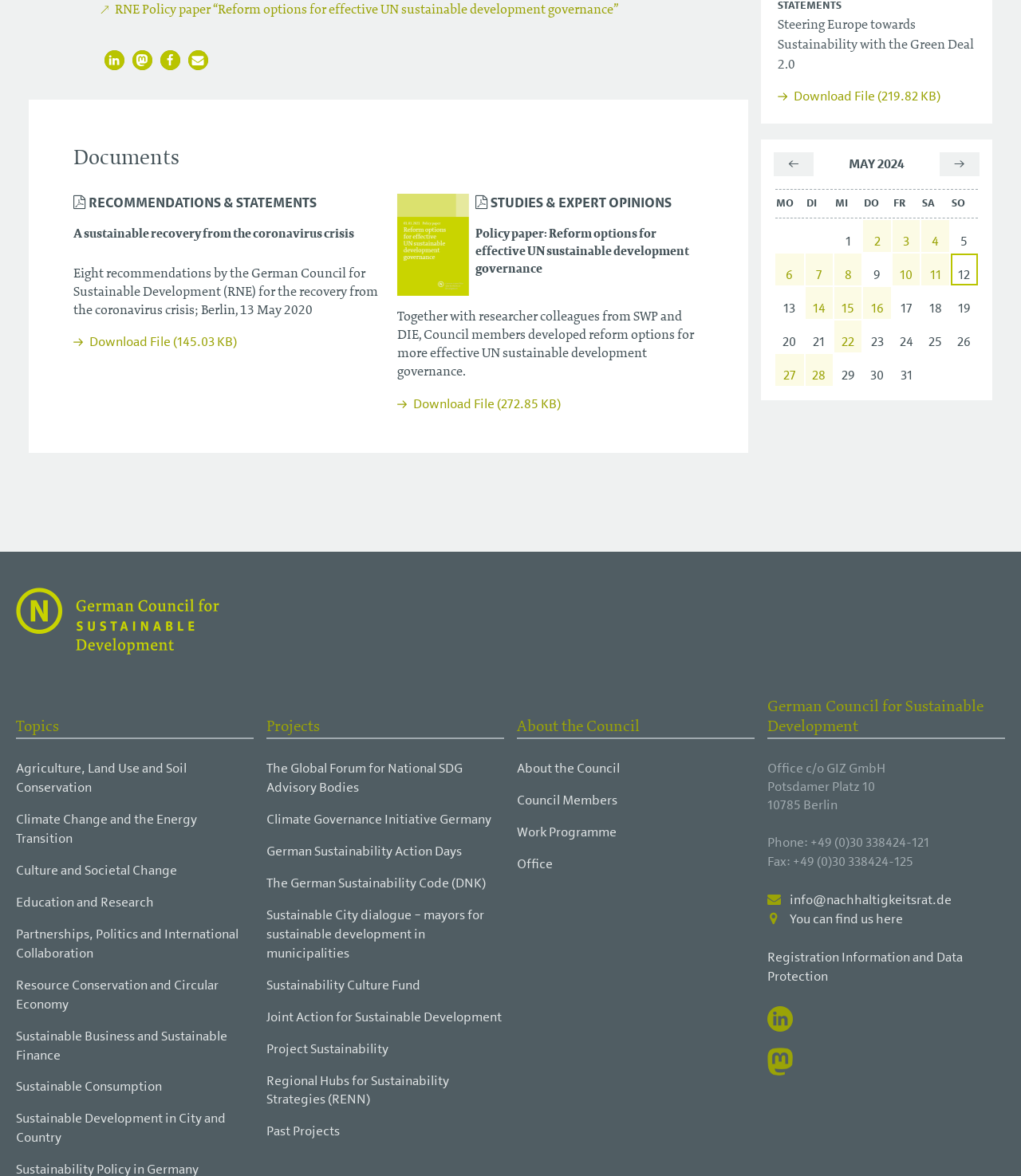What is the date range of the calendar?
By examining the image, provide a one-word or phrase answer.

May 2024